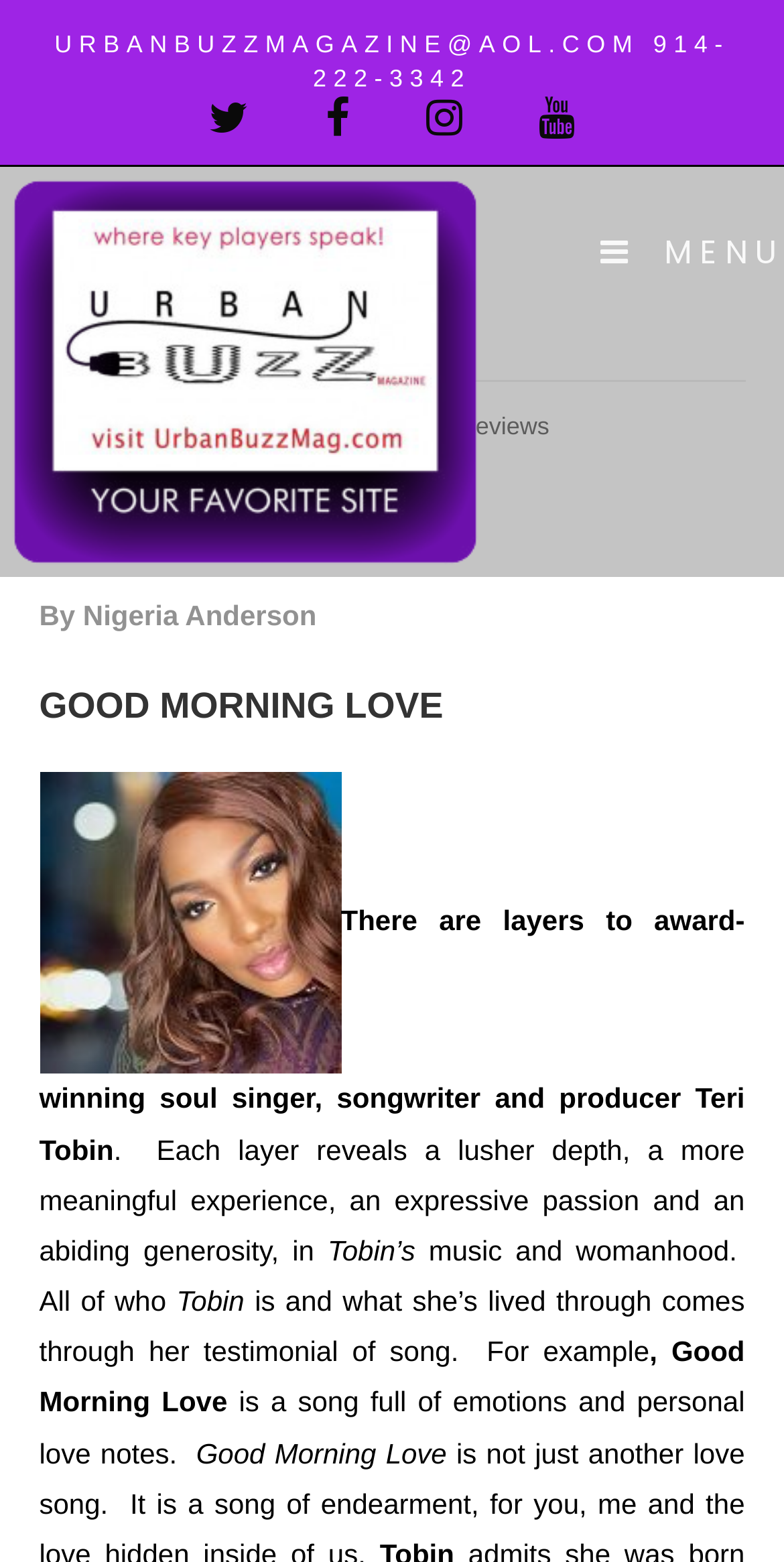Specify the bounding box coordinates for the region that must be clicked to perform the given instruction: "Visit the admin page".

[0.094, 0.264, 0.177, 0.282]